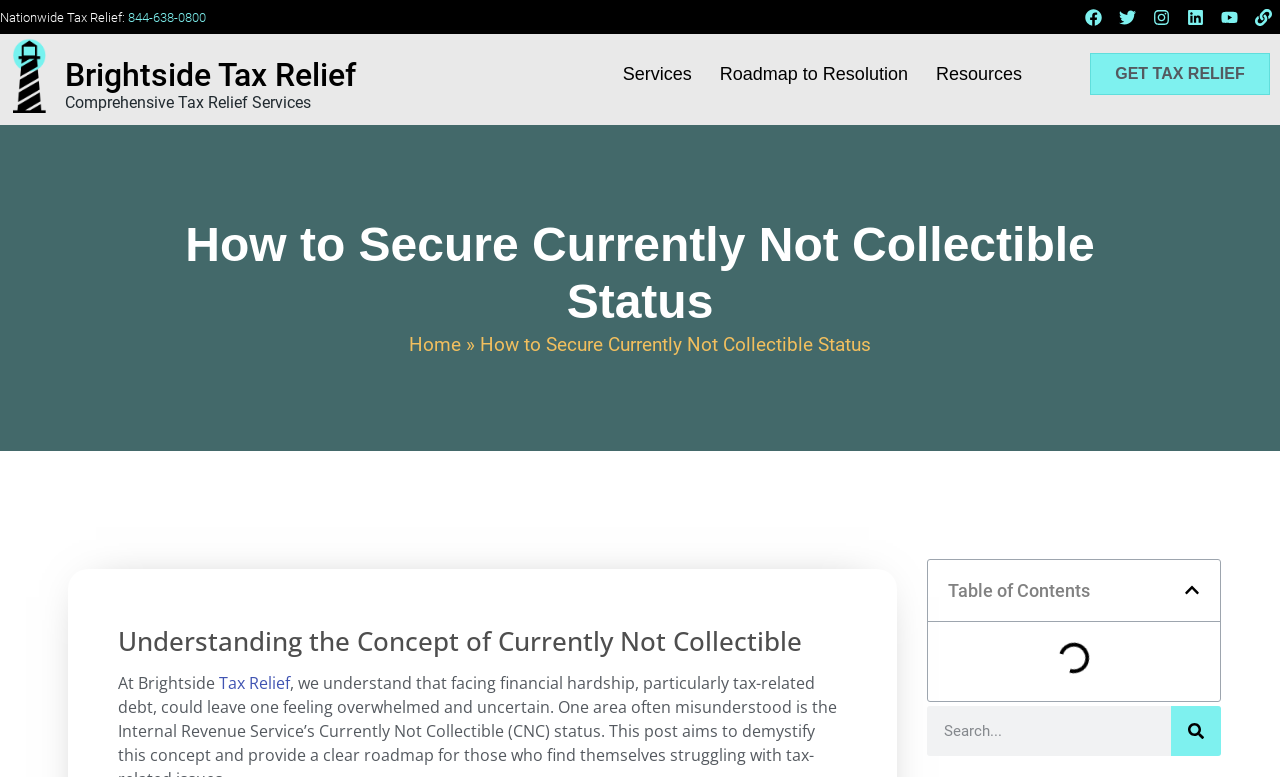Using the webpage screenshot and the element description Home, determine the bounding box coordinates. Specify the coordinates in the format (top-left x, top-left y, bottom-right x, bottom-right y) with values ranging from 0 to 1.

None